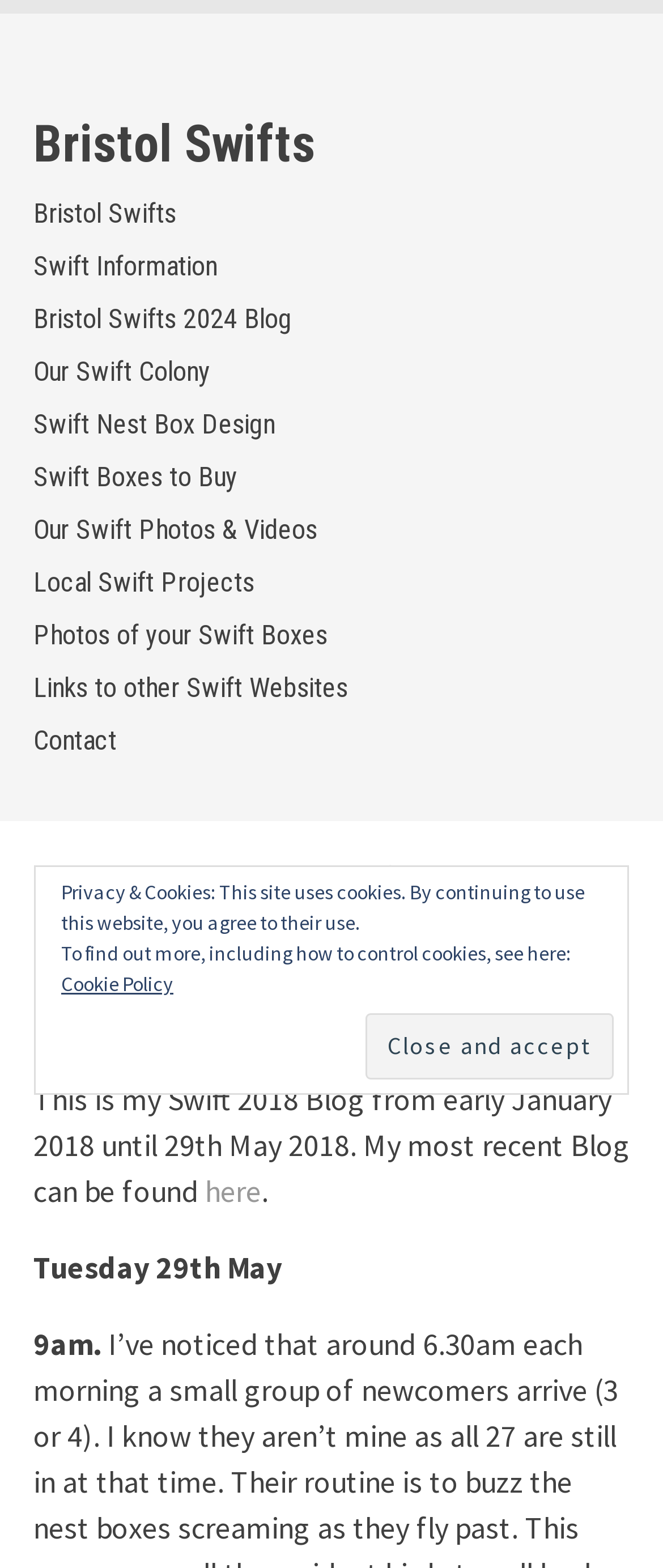Find the bounding box coordinates for the HTML element specified by: "Lypy Dzgy".

None